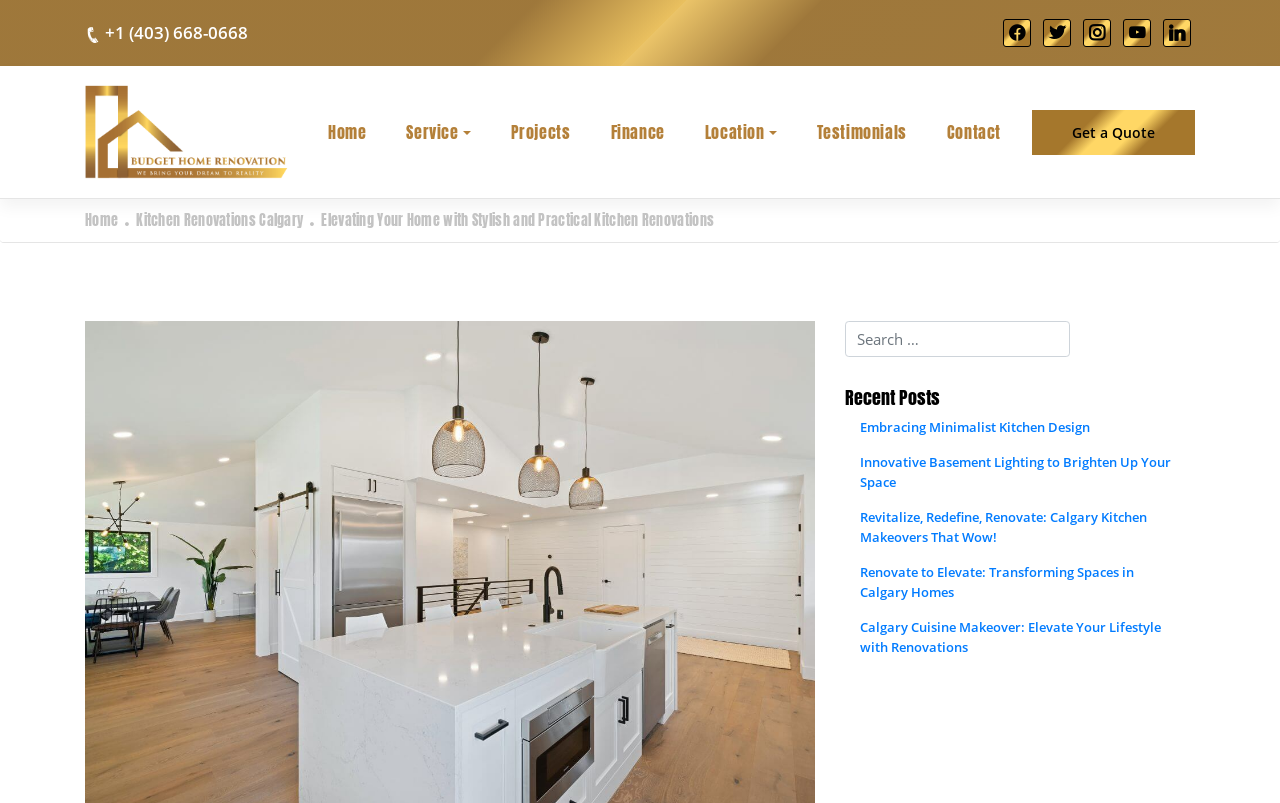Please analyze the image and provide a thorough answer to the question:
What is the phone number to contact?

I found the phone number by looking at the top section of the webpage, where there are several links and an image. The phone number is written as '+1 (403) 668-0668' and is likely a contact number for the company or service.